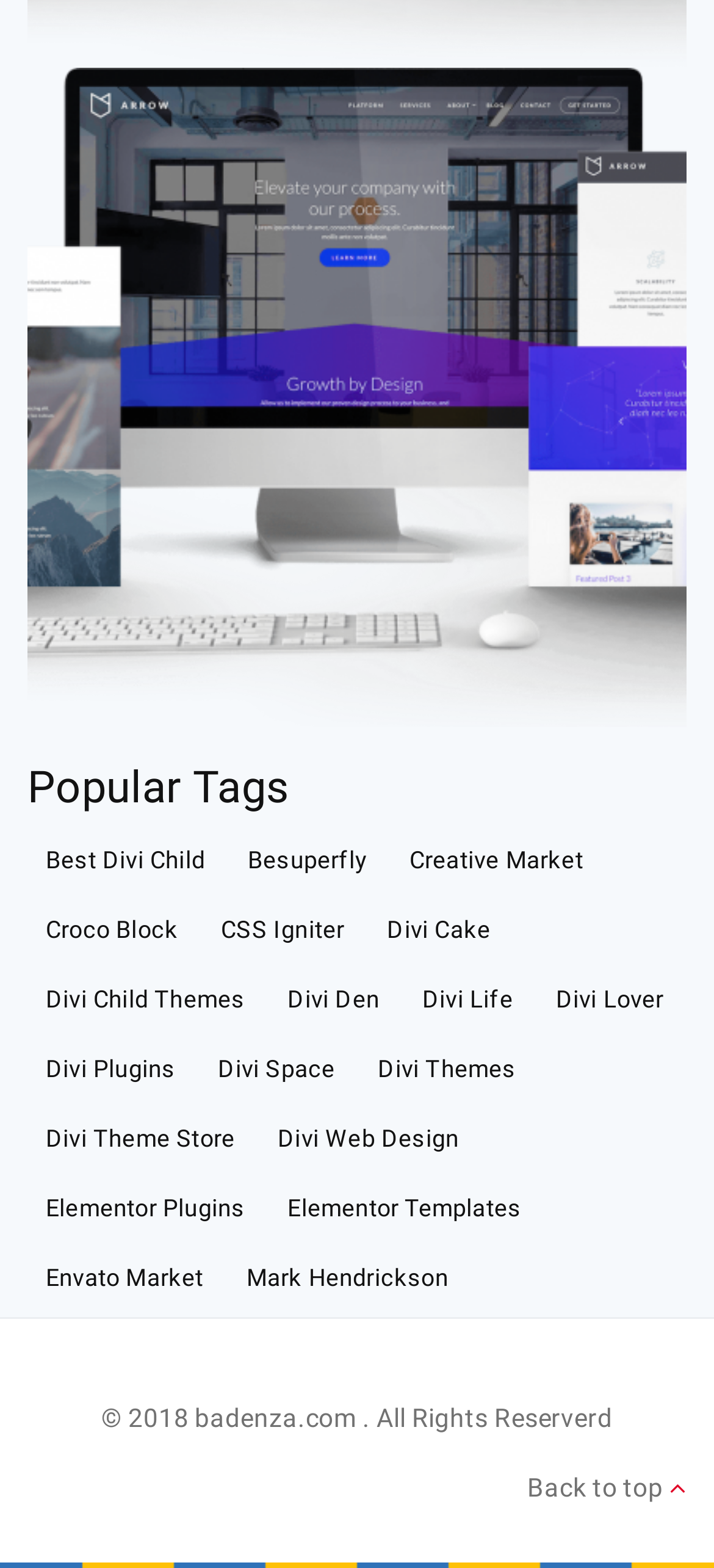Please give the bounding box coordinates of the area that should be clicked to fulfill the following instruction: "Explore Divi Plugins". The coordinates should be in the format of four float numbers from 0 to 1, i.e., [left, top, right, bottom].

[0.038, 0.663, 0.271, 0.702]